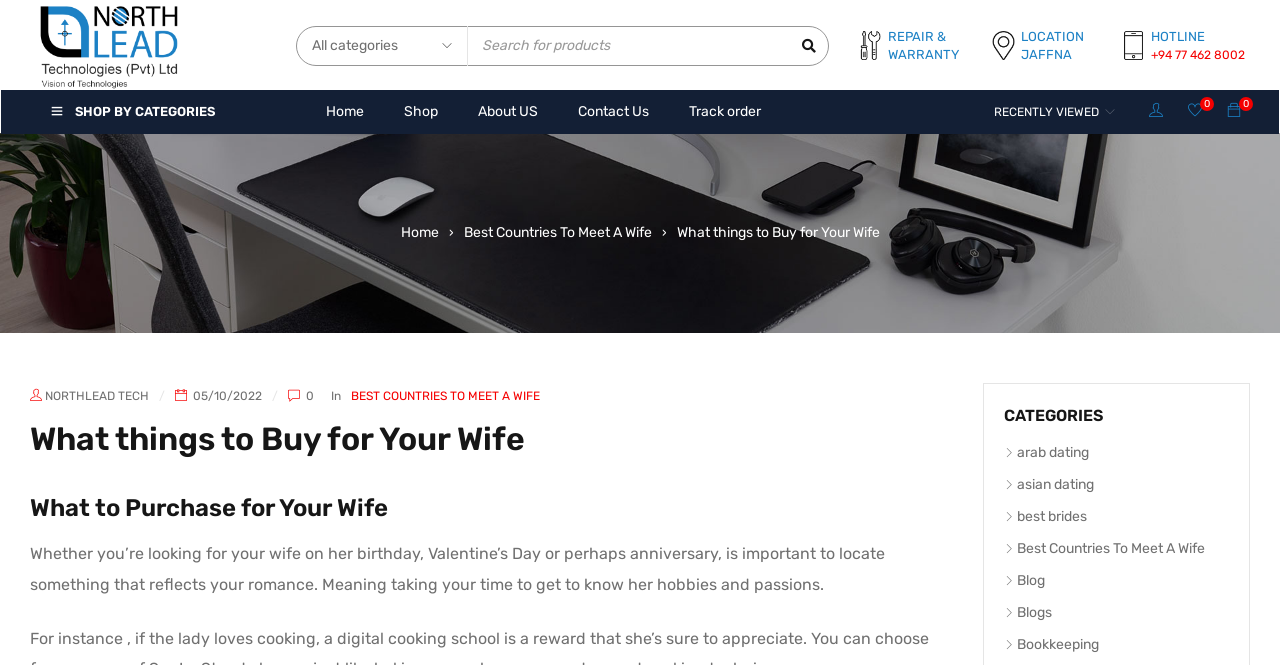Give a concise answer of one word or phrase to the question: 
How many links are listed under the 'CATEGORIES' section?

7